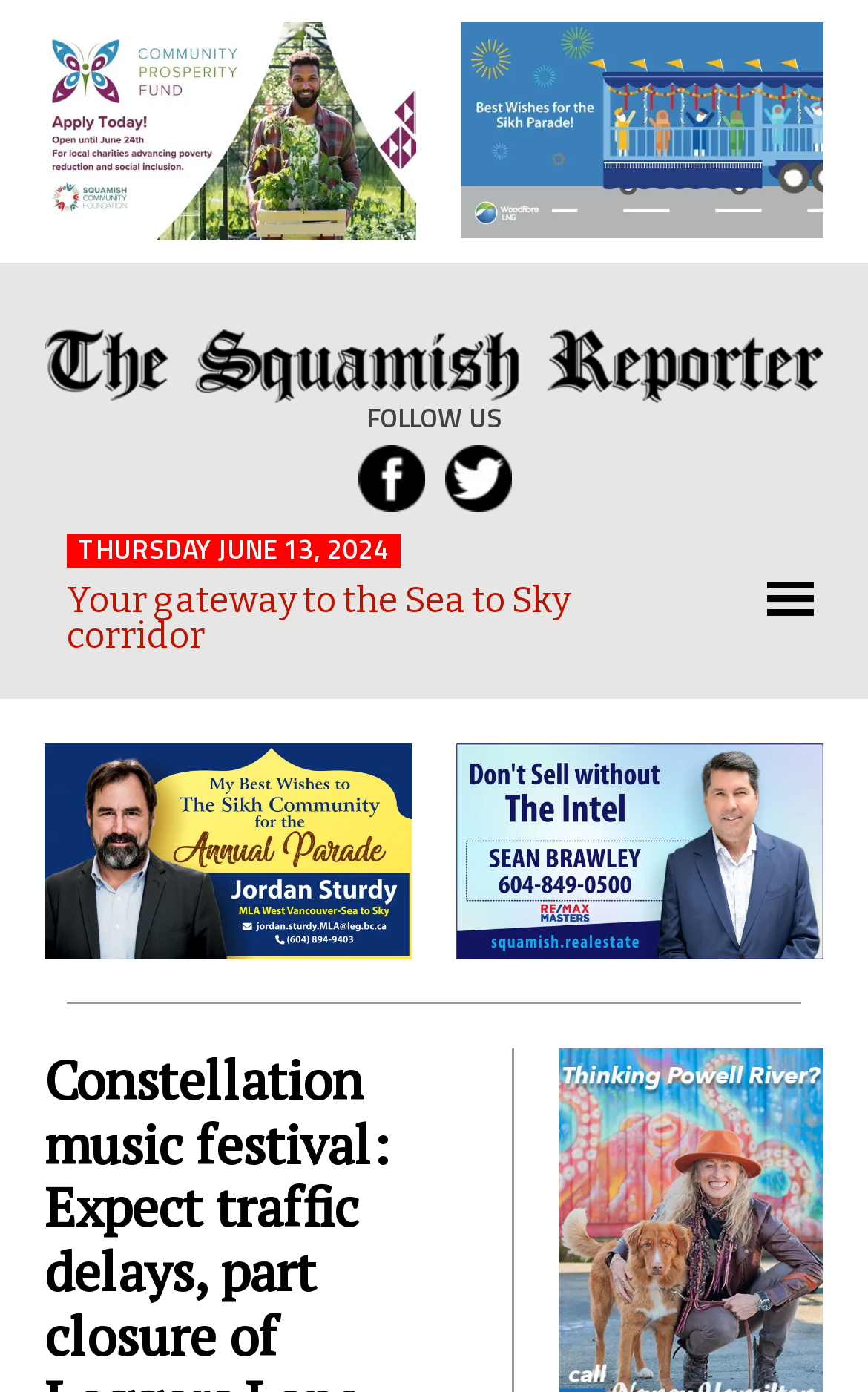How many images are on the webpage?
Look at the image and answer the question using a single word or phrase.

6